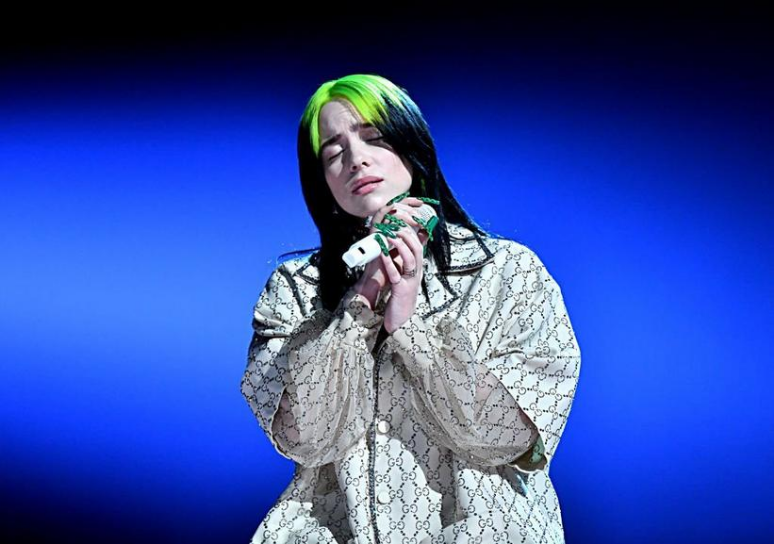What is the performer holding?
From the image, respond using a single word or phrase.

A small object